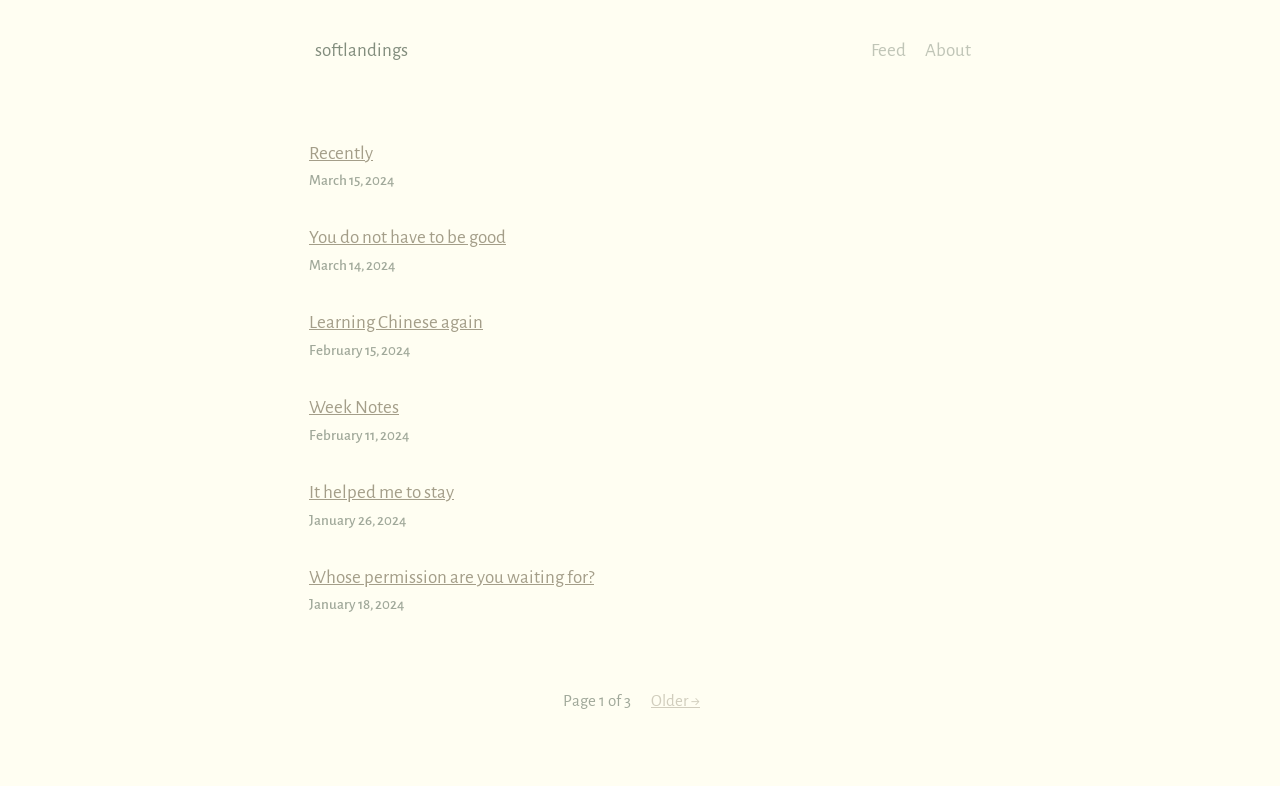Provide your answer to the question using just one word or phrase: What is the title of the second article on the page?

You do not have to be good